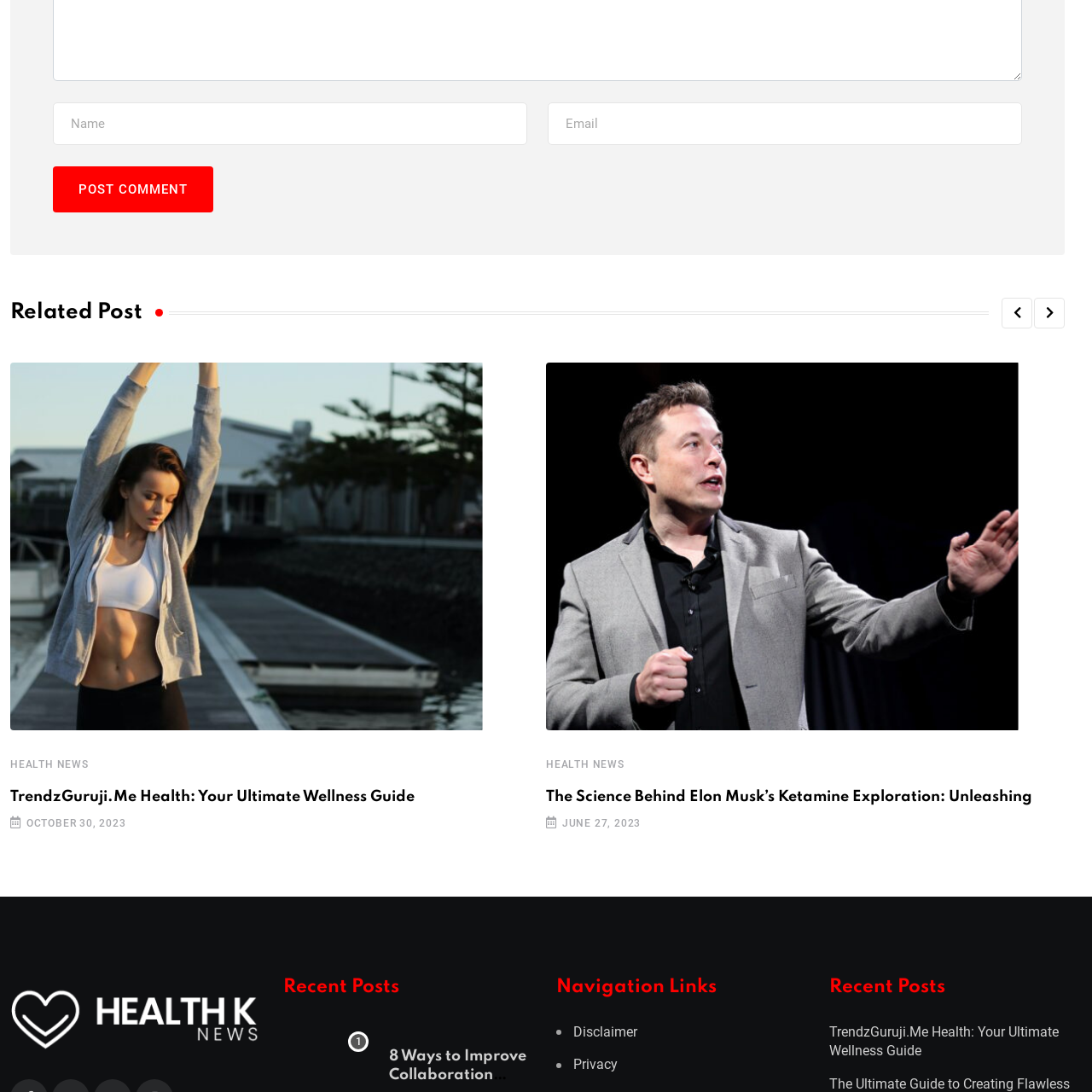Describe extensively the image that is situated inside the red border.

The image features a stylized representation related to health and wellness, likely serving as a visual element within the context of a webpage discussing health topics. It is part of a collection that includes links to articles, with specific focus on wellness guides. This particular image is associated with the article titled "TrendzGuruji.Me Health: Your Ultimate Wellness Guide," indicating a focus on comprehensive health information. The design is intended to draw attention and complement the surrounding textual content, which aims to engage readers on various aspects of health and lifestyle improvements.